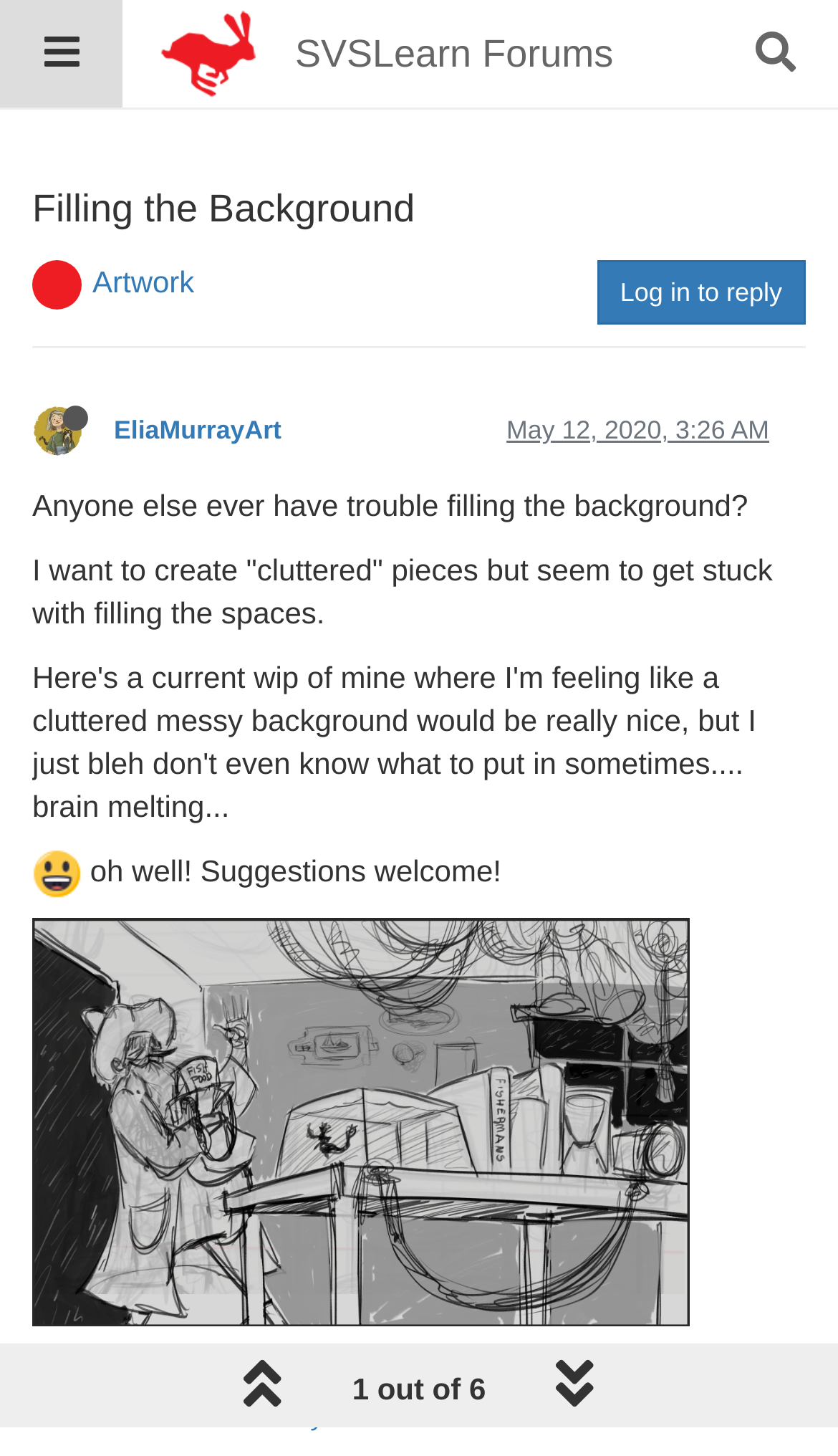Provide a one-word or short-phrase answer to the question:
What is the website of the user who posted this?

www.eliamurray.com